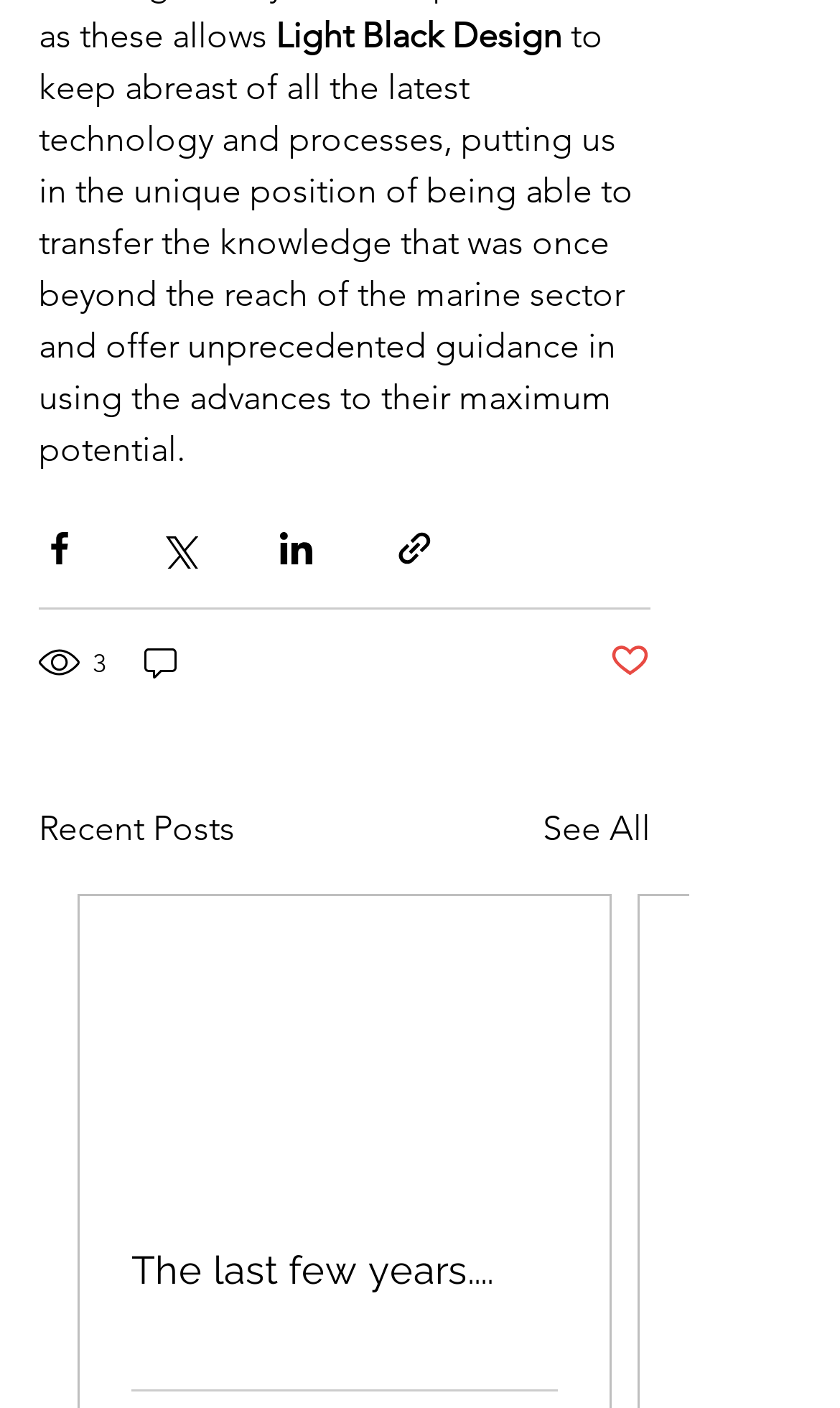Please identify the bounding box coordinates of the element I should click to complete this instruction: 'Like the post'. The coordinates should be given as four float numbers between 0 and 1, like this: [left, top, right, bottom].

[0.726, 0.455, 0.774, 0.487]